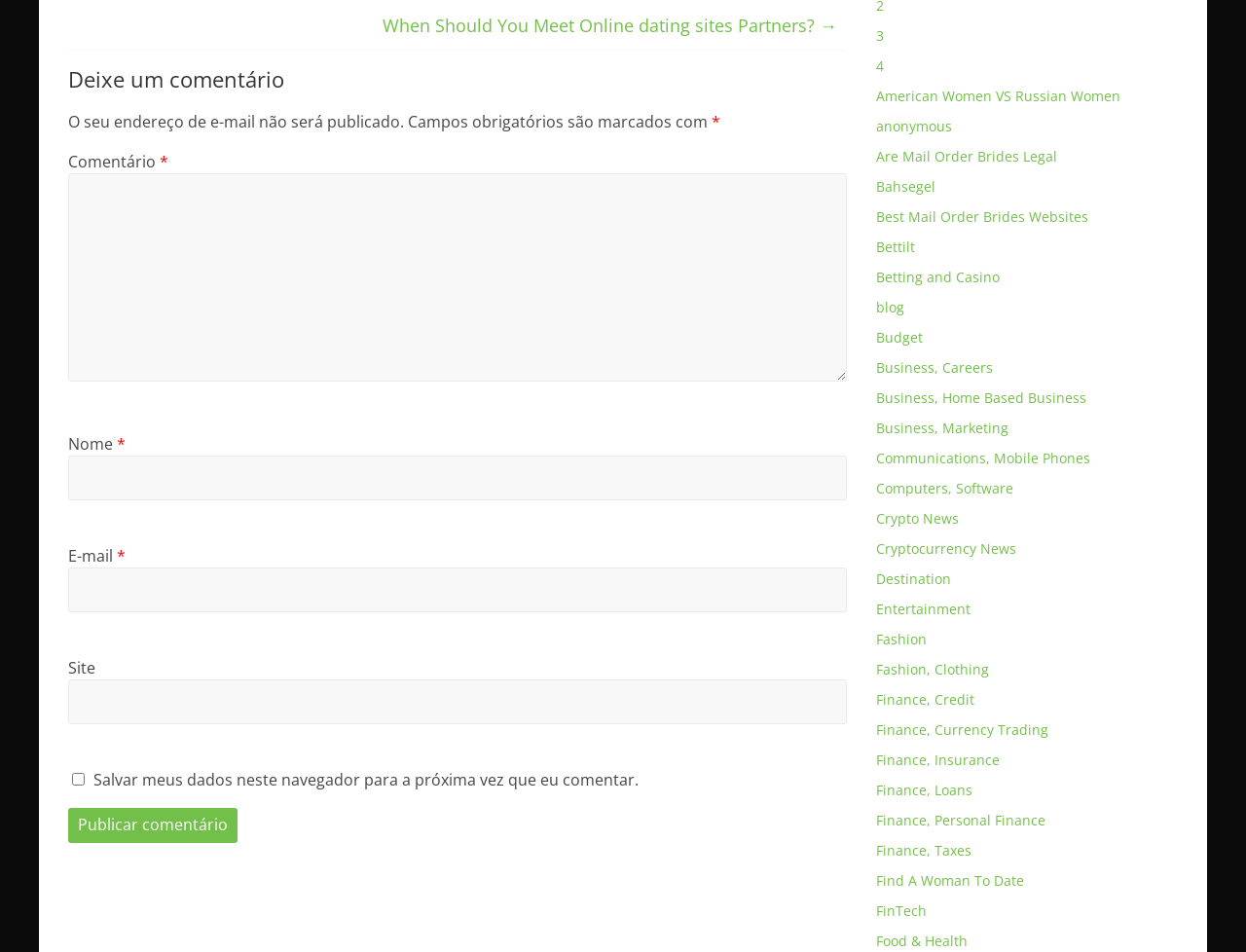Locate the bounding box coordinates of the region to be clicked to comply with the following instruction: "Click on the 'Publicar comentário' button". The coordinates must be four float numbers between 0 and 1, in the form [left, top, right, bottom].

[0.055, 0.849, 0.191, 0.885]